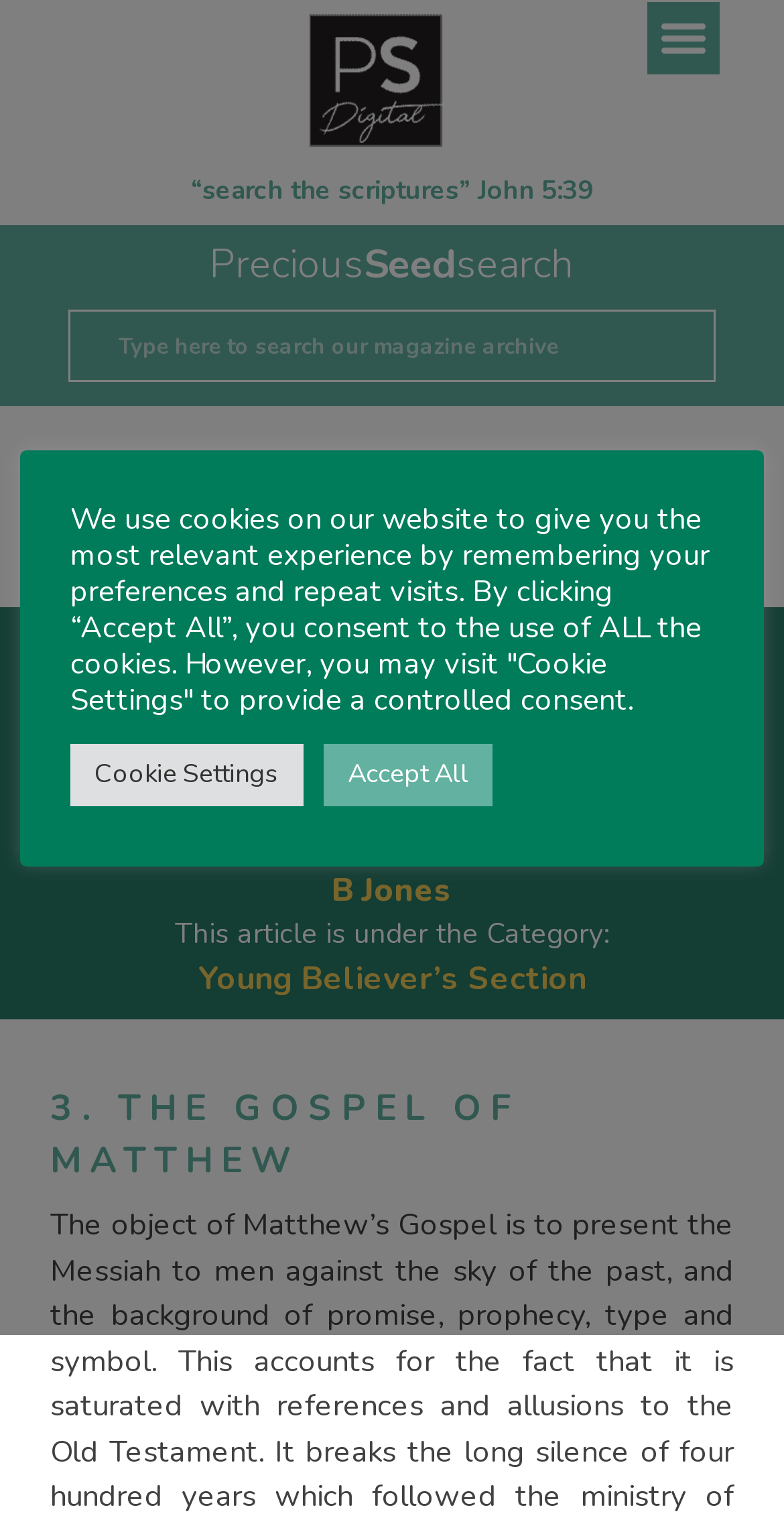Determine the bounding box coordinates of the region that needs to be clicked to achieve the task: "Toggle the menu".

[0.826, 0.001, 0.918, 0.049]